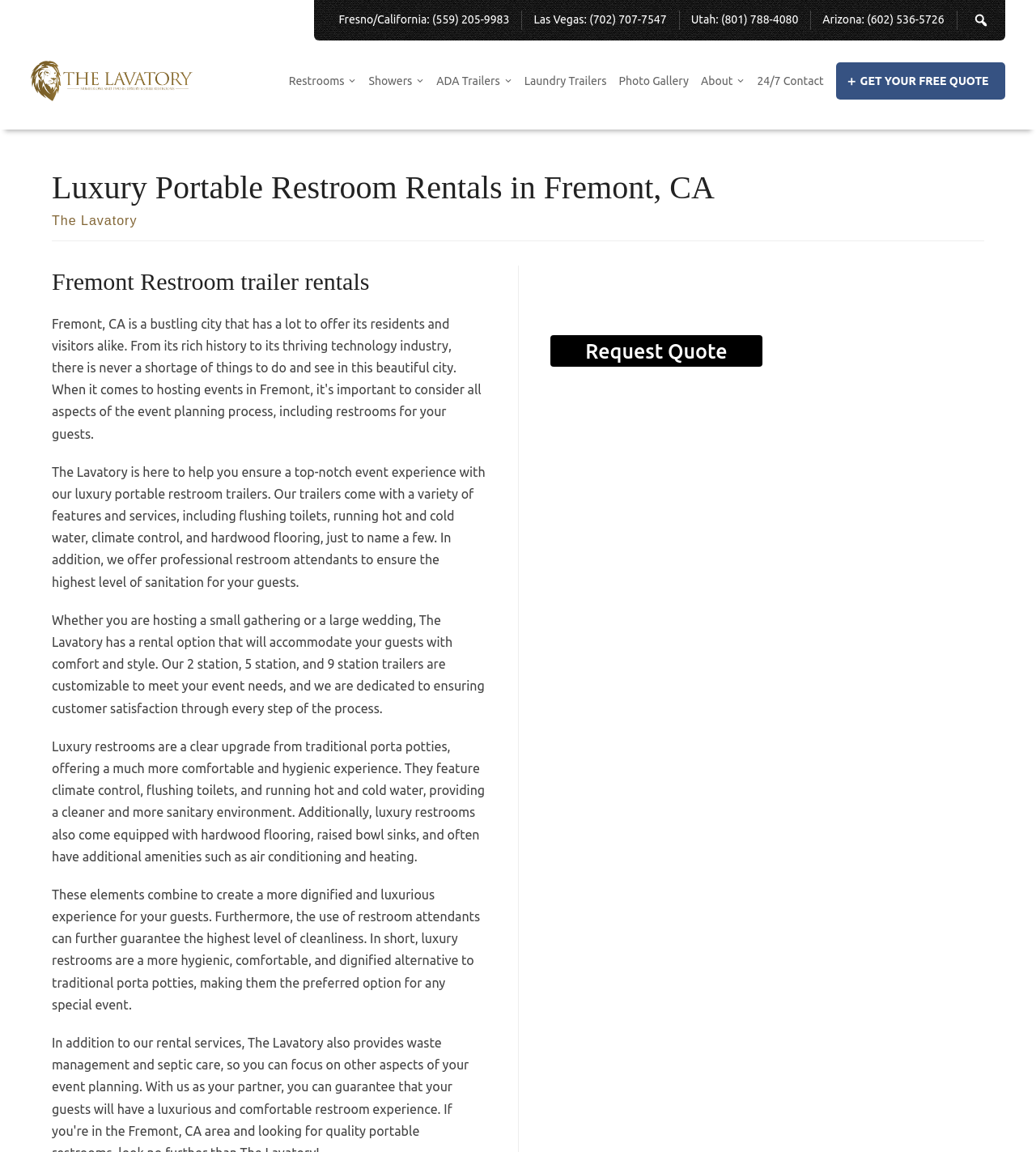How many stations do the trailers come with?
Refer to the image and answer the question using a single word or phrase.

2, 5, 9